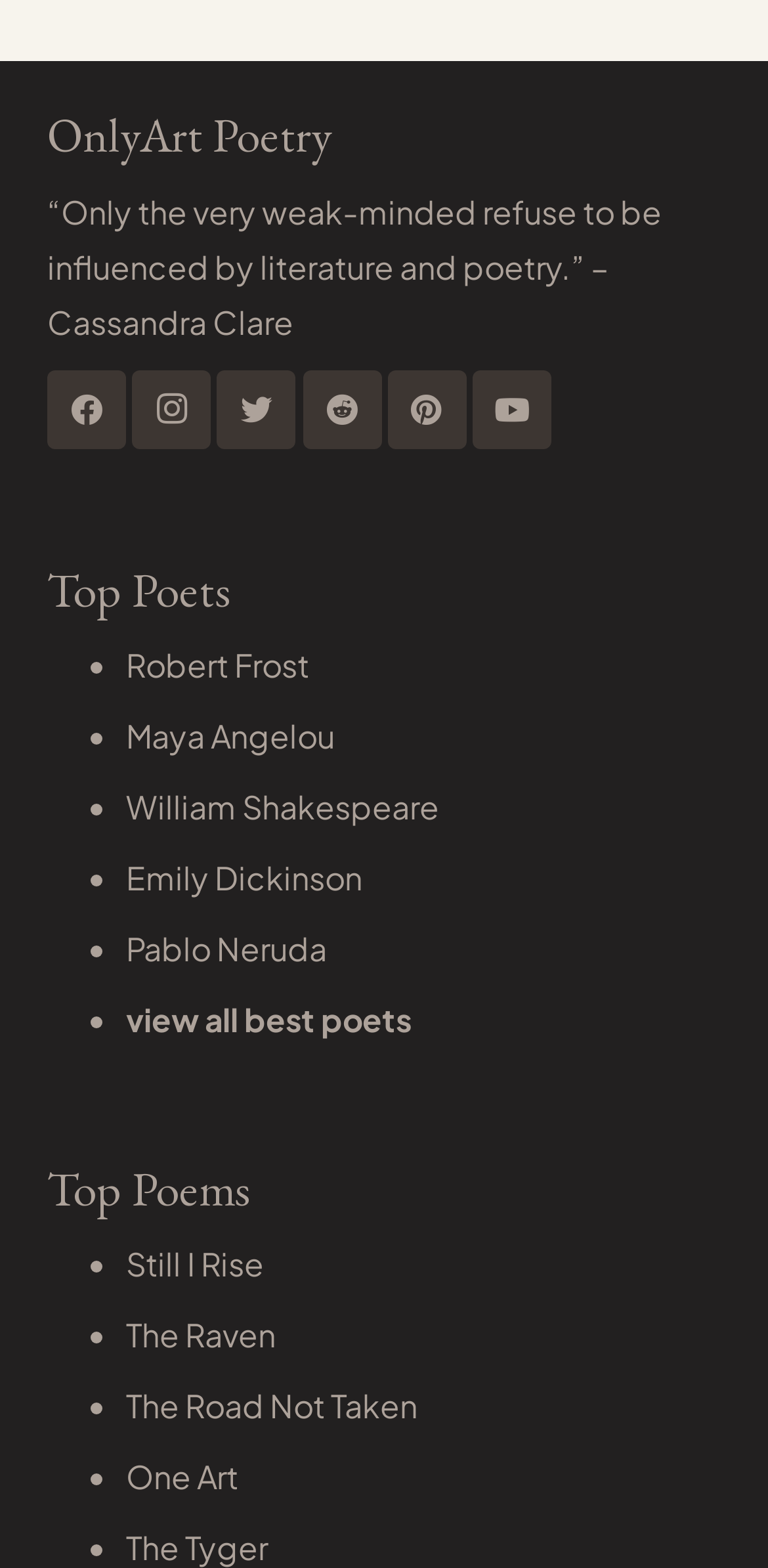How many social media links are available?
Refer to the image and provide a detailed answer to the question.

There are 7 social media links available on the webpage, namely Facebook, Instagram, Twitter, Reddit, Pinterest, and YouTube, which are represented as link elements with their respective names.